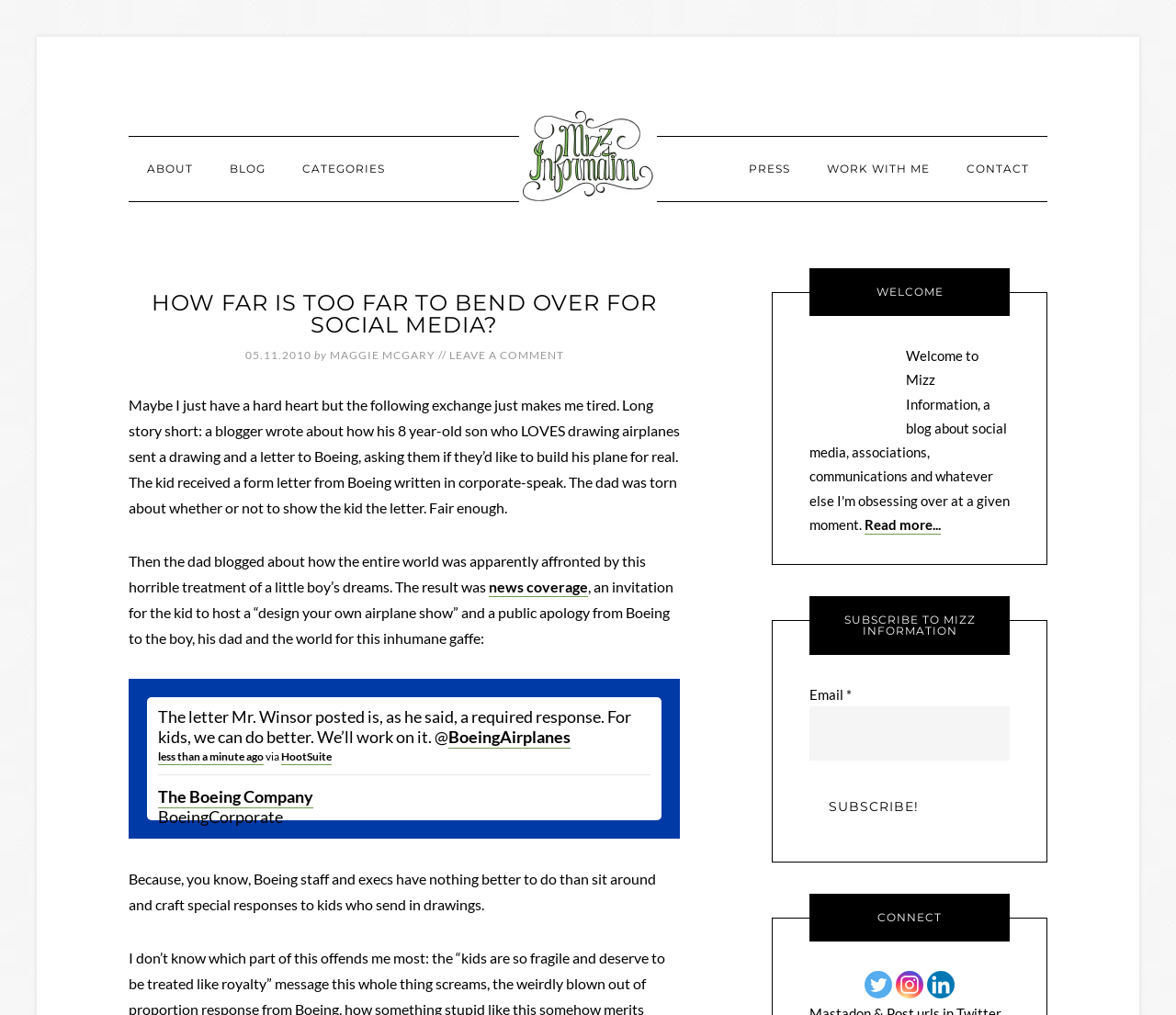Look at the image and write a detailed answer to the question: 
What is the date of the article?

I found the date of the article by looking at the time element, which displays '05.11.2010'.